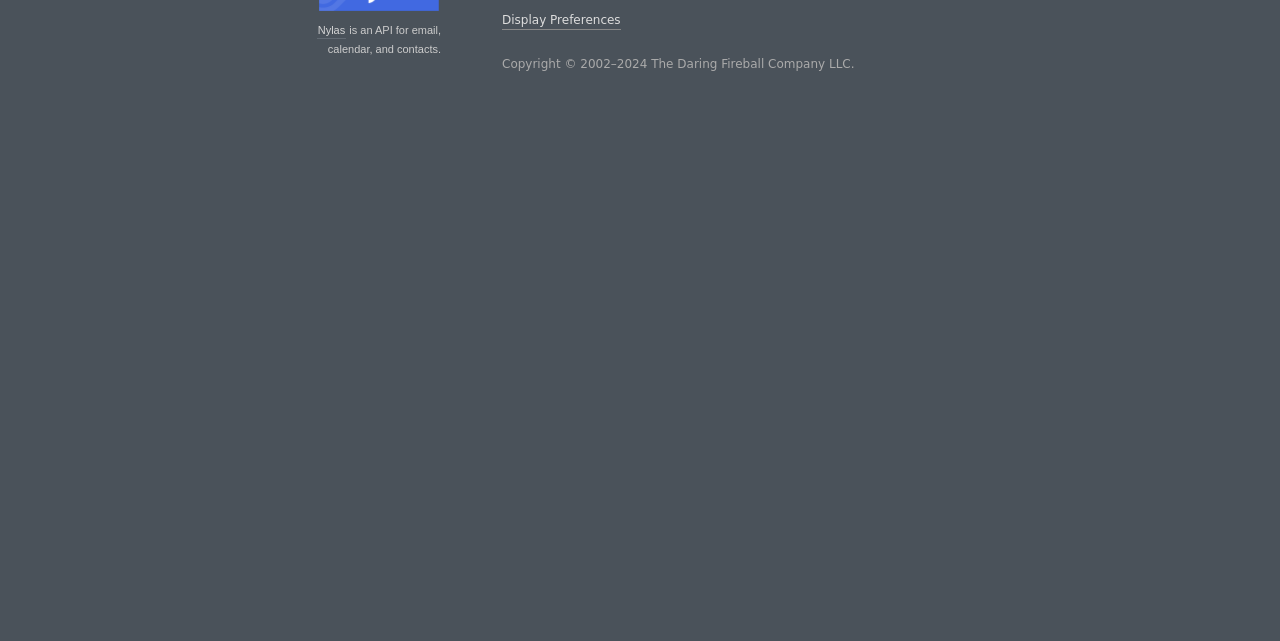For the element described, predict the bounding box coordinates as (top-left x, top-left y, bottom-right x, bottom-right y). All values should be between 0 and 1. Element description: Nylas

[0.247, 0.031, 0.27, 0.061]